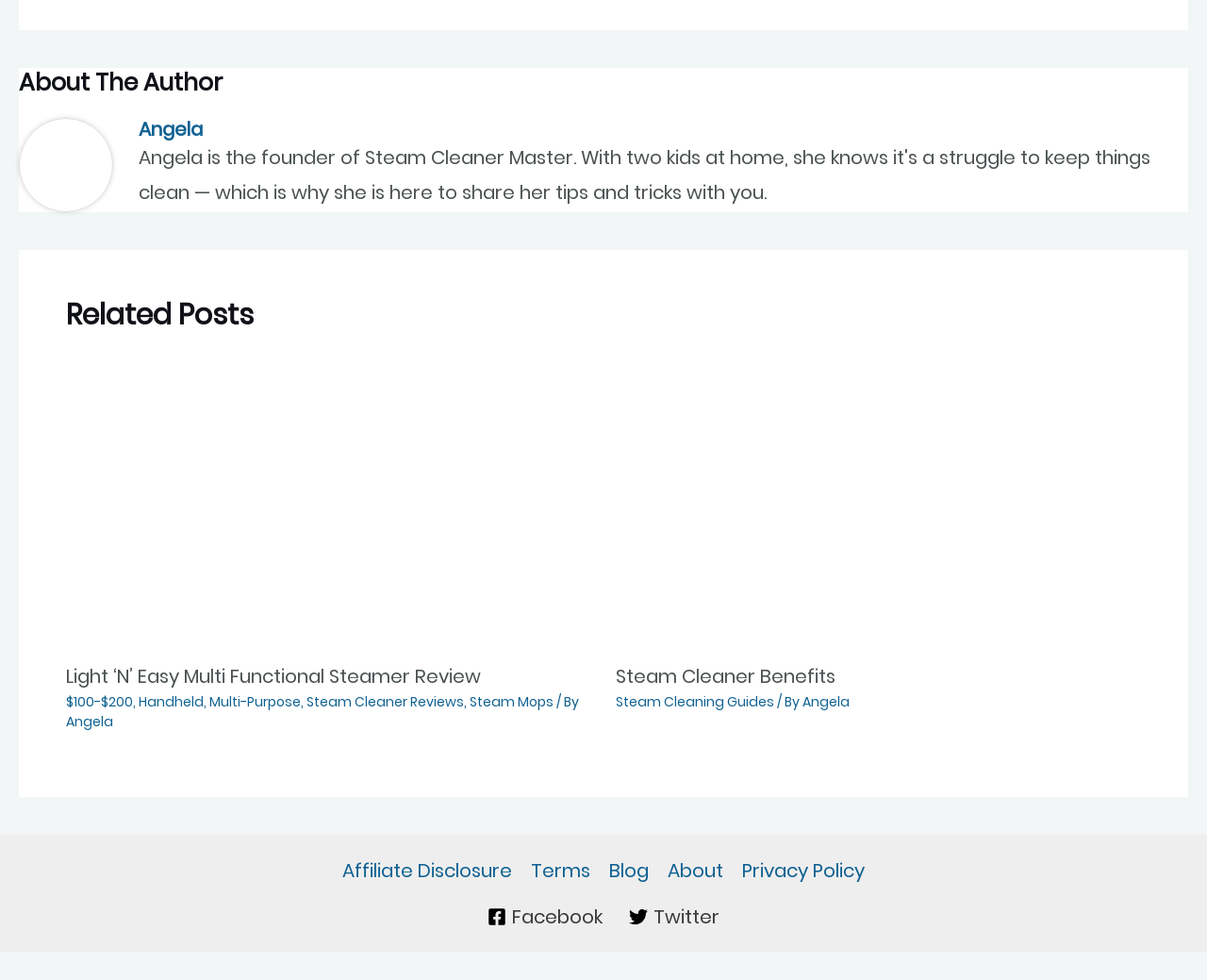Determine the bounding box for the described UI element: "Steam Cleaner Reviews".

[0.254, 0.707, 0.384, 0.726]